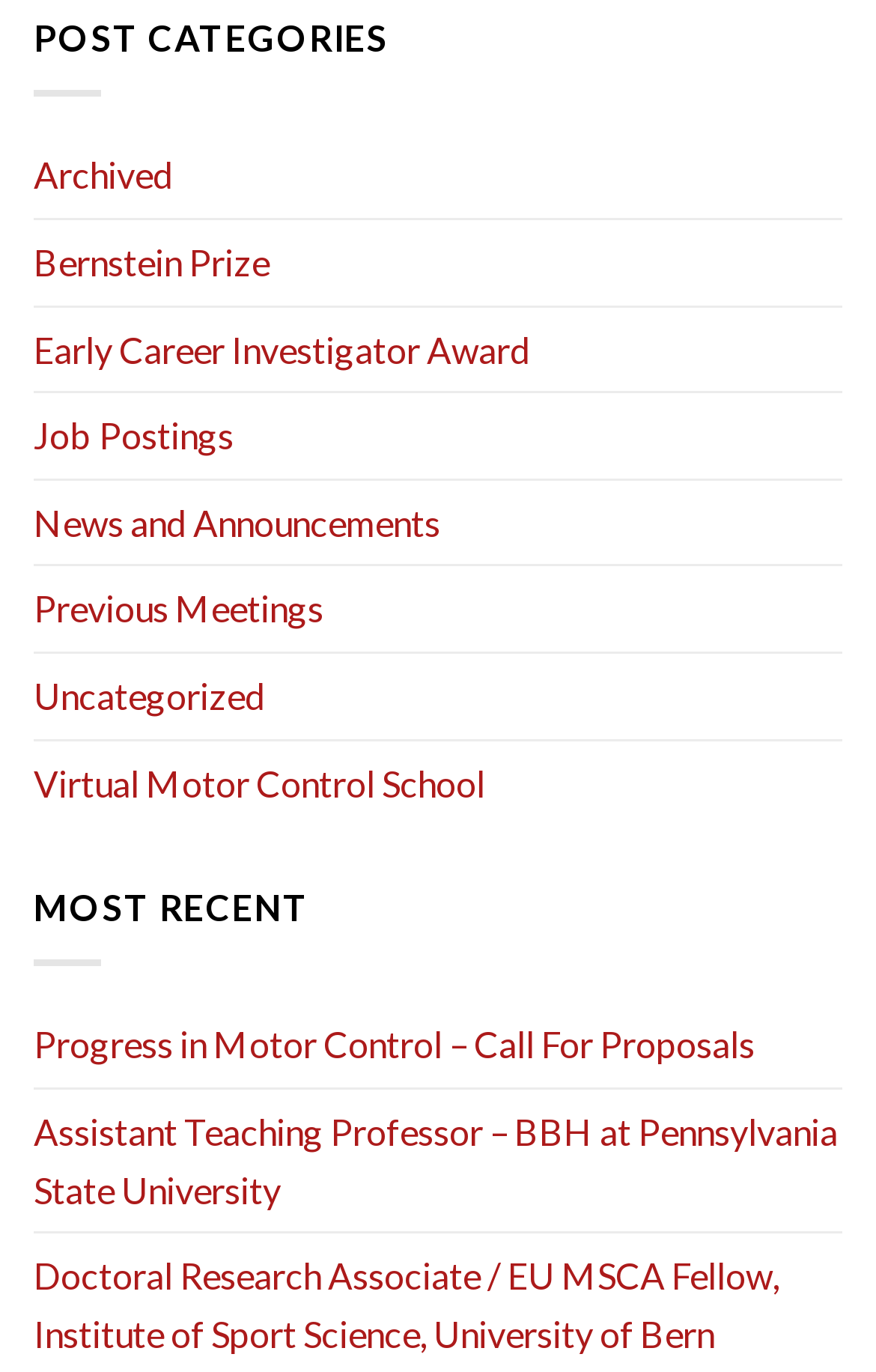Please determine the bounding box coordinates of the element to click on in order to accomplish the following task: "Search". Ensure the coordinates are four float numbers ranging from 0 to 1, i.e., [left, top, right, bottom].

None